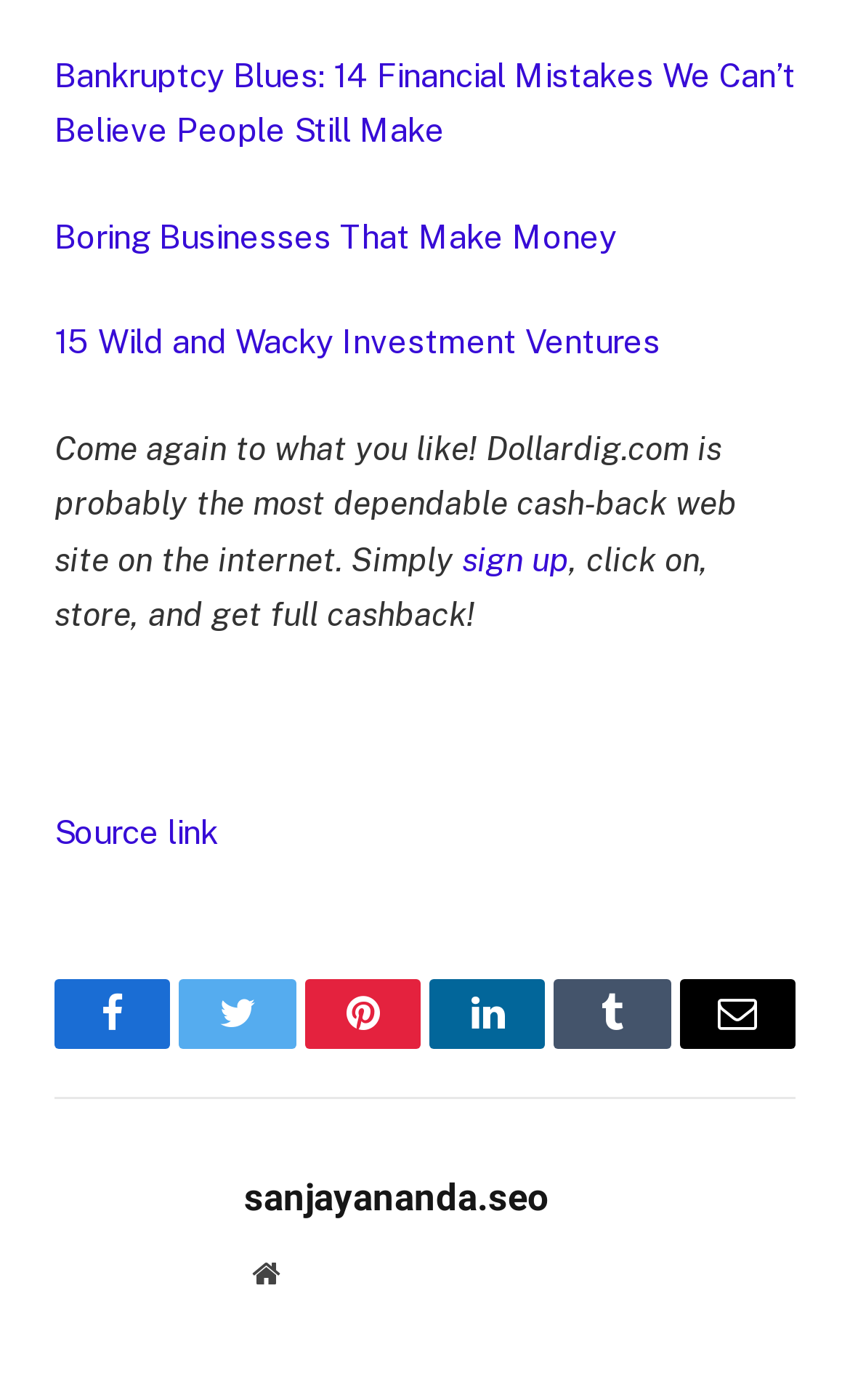Indicate the bounding box coordinates of the clickable region to achieve the following instruction: "Go to FAQ."

None